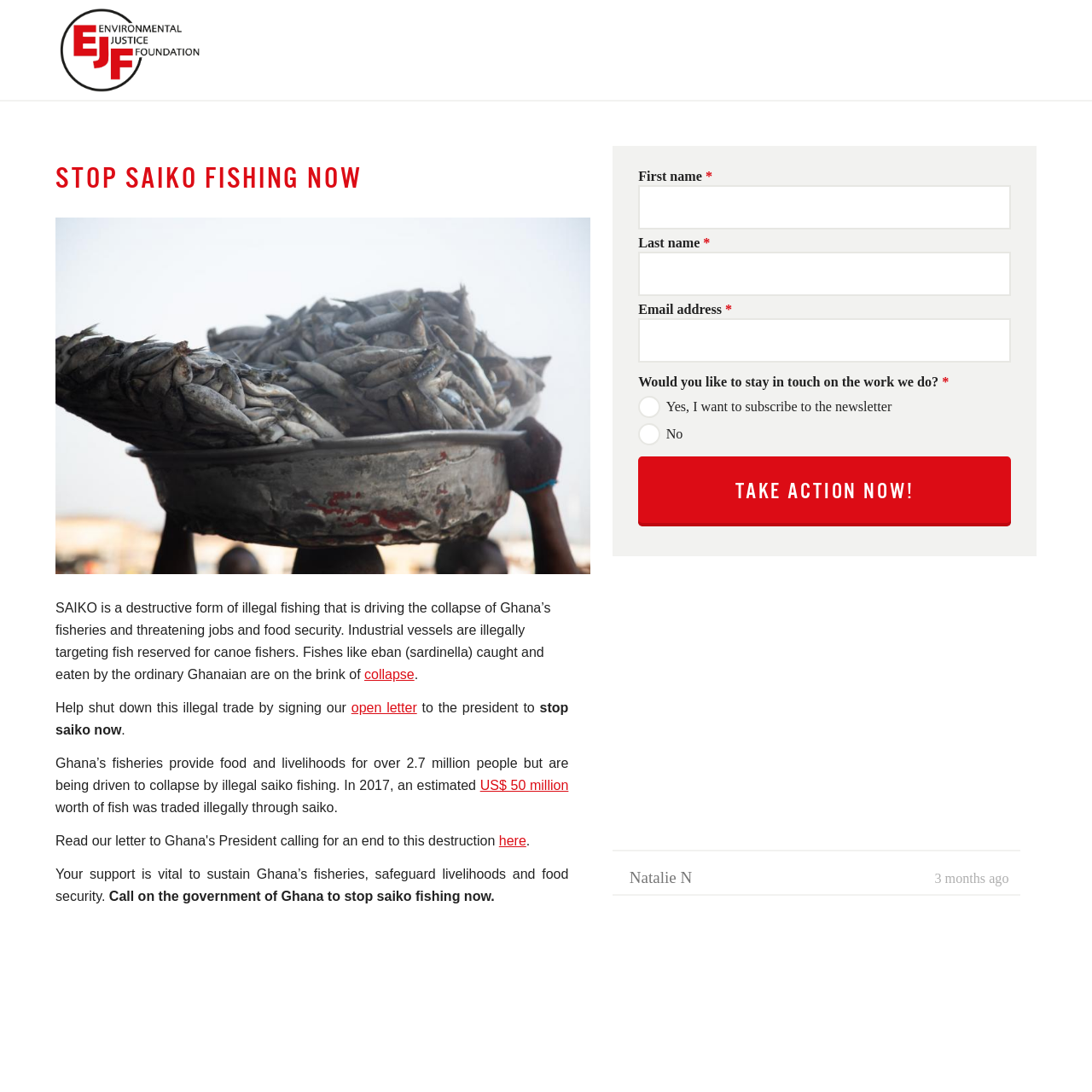Provide the bounding box coordinates for the area that should be clicked to complete the instruction: "Click SAIKOBLOCKS".

[0.051, 0.201, 0.062, 0.477]